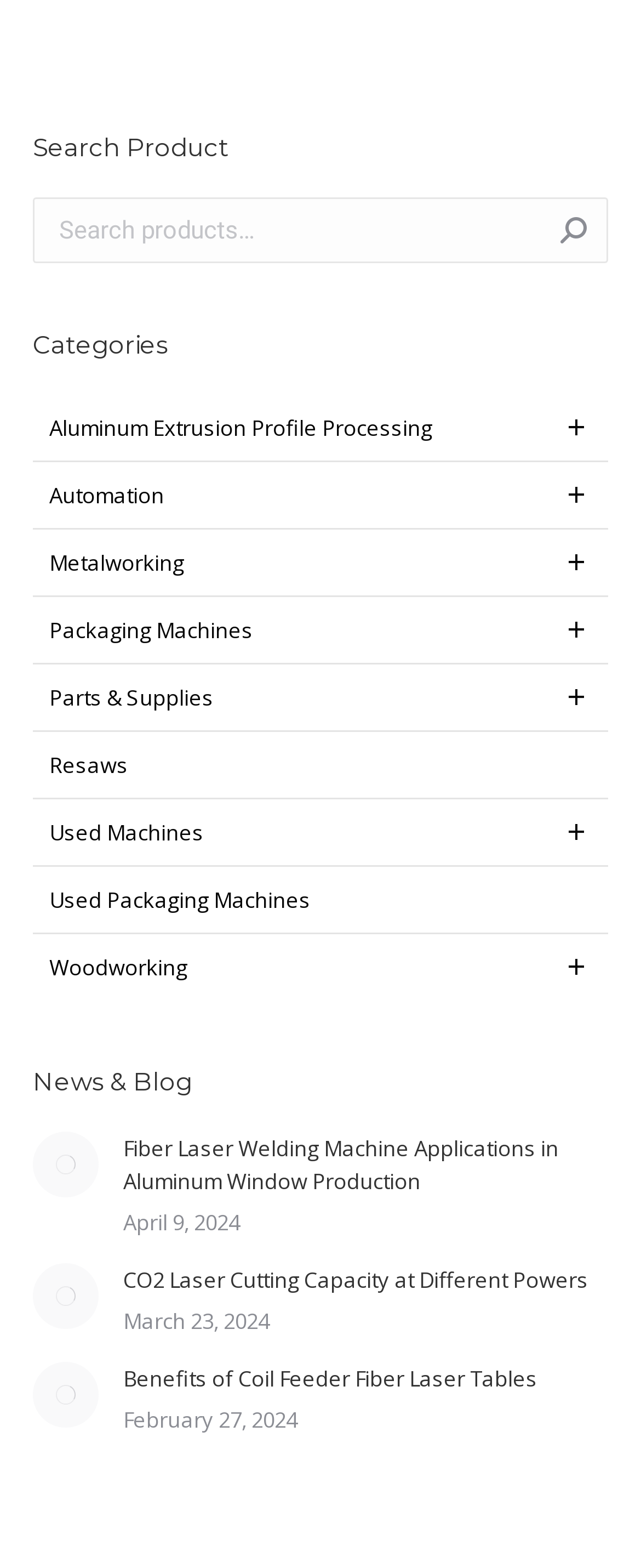Please locate the bounding box coordinates of the element that should be clicked to achieve the given instruction: "View the post about Benefits of Coil Feeder Fiber Laser Tables".

[0.192, 0.868, 0.838, 0.889]